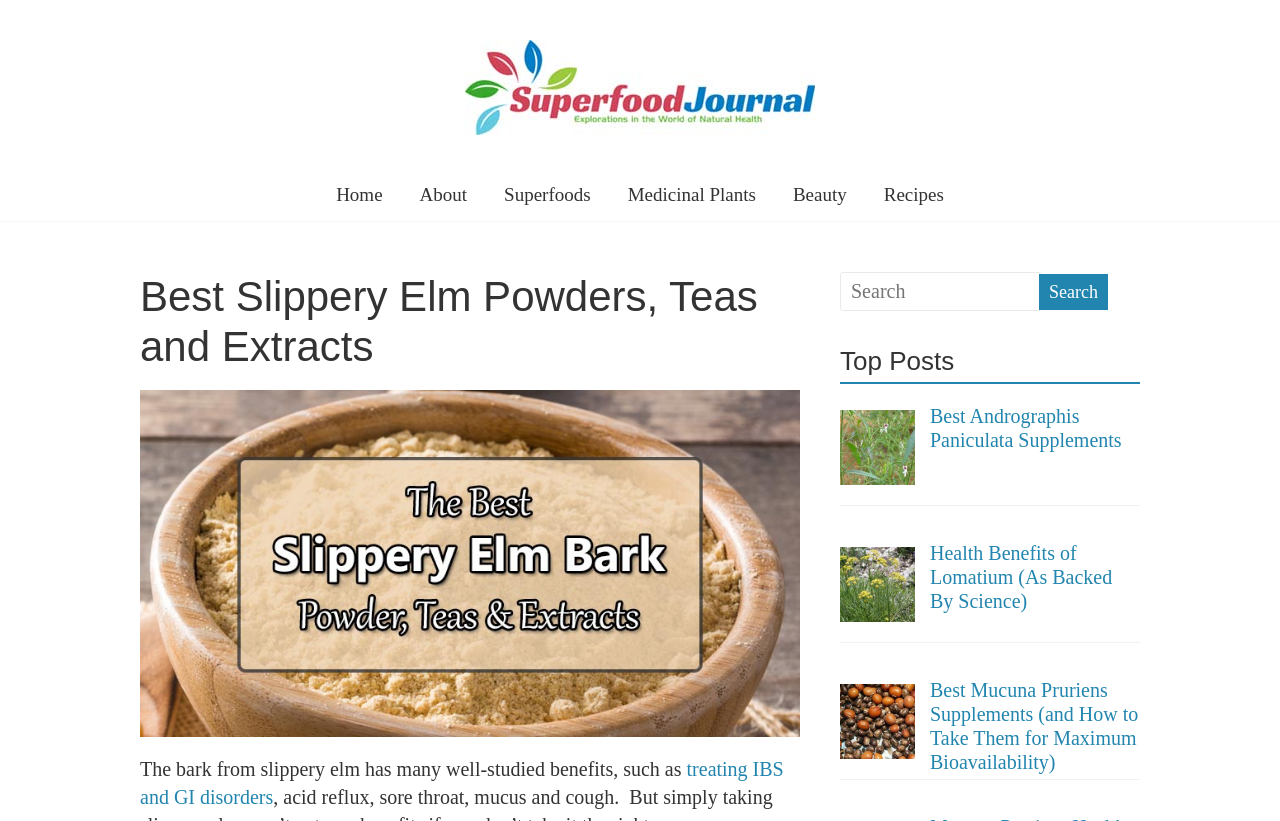Find the bounding box coordinates for the area that should be clicked to accomplish the instruction: "View the Top Posts section".

[0.656, 0.421, 0.891, 0.467]